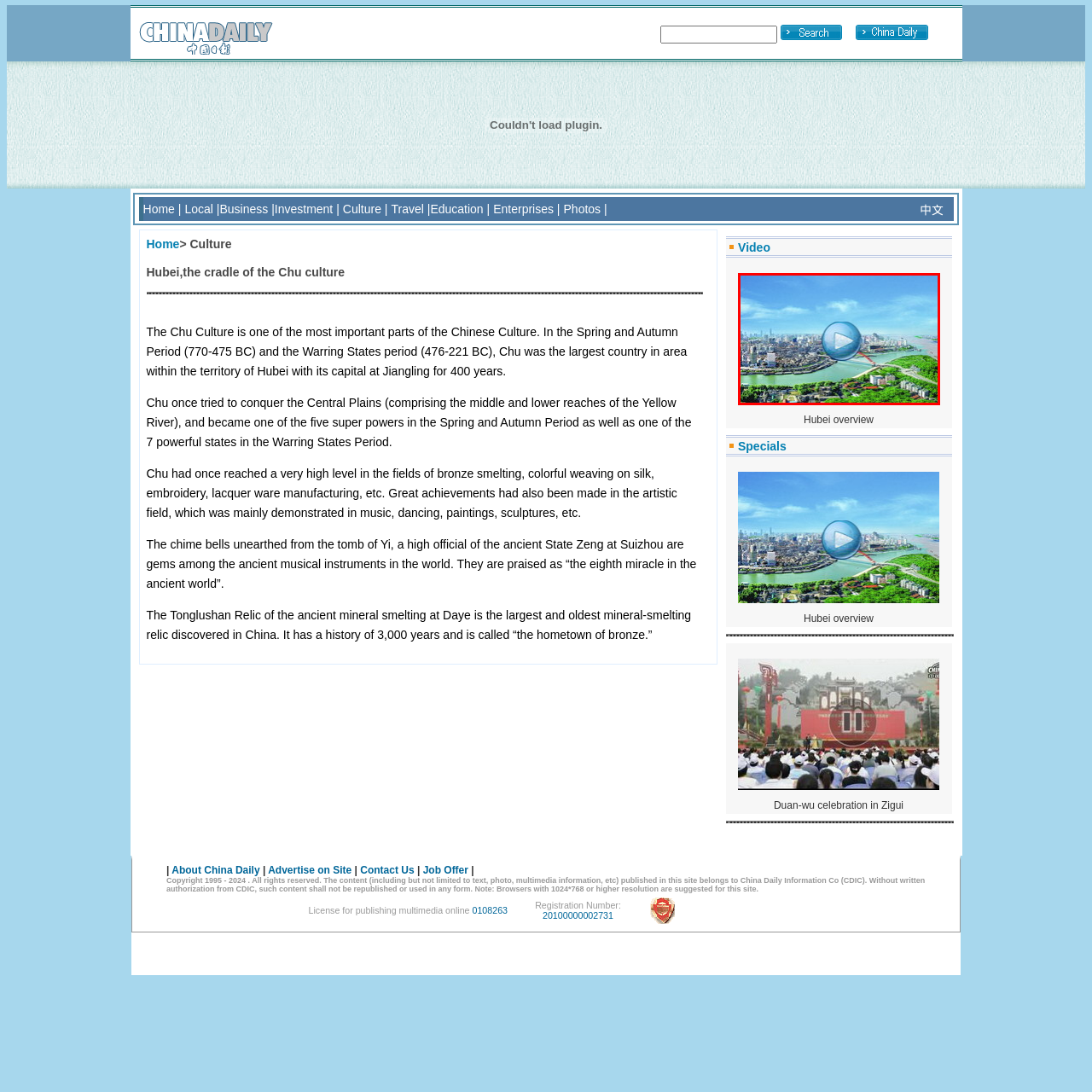Observe the content inside the red rectangle and respond to the question with one word or phrase: 
What is the prominent icon in the center of the image?

play button